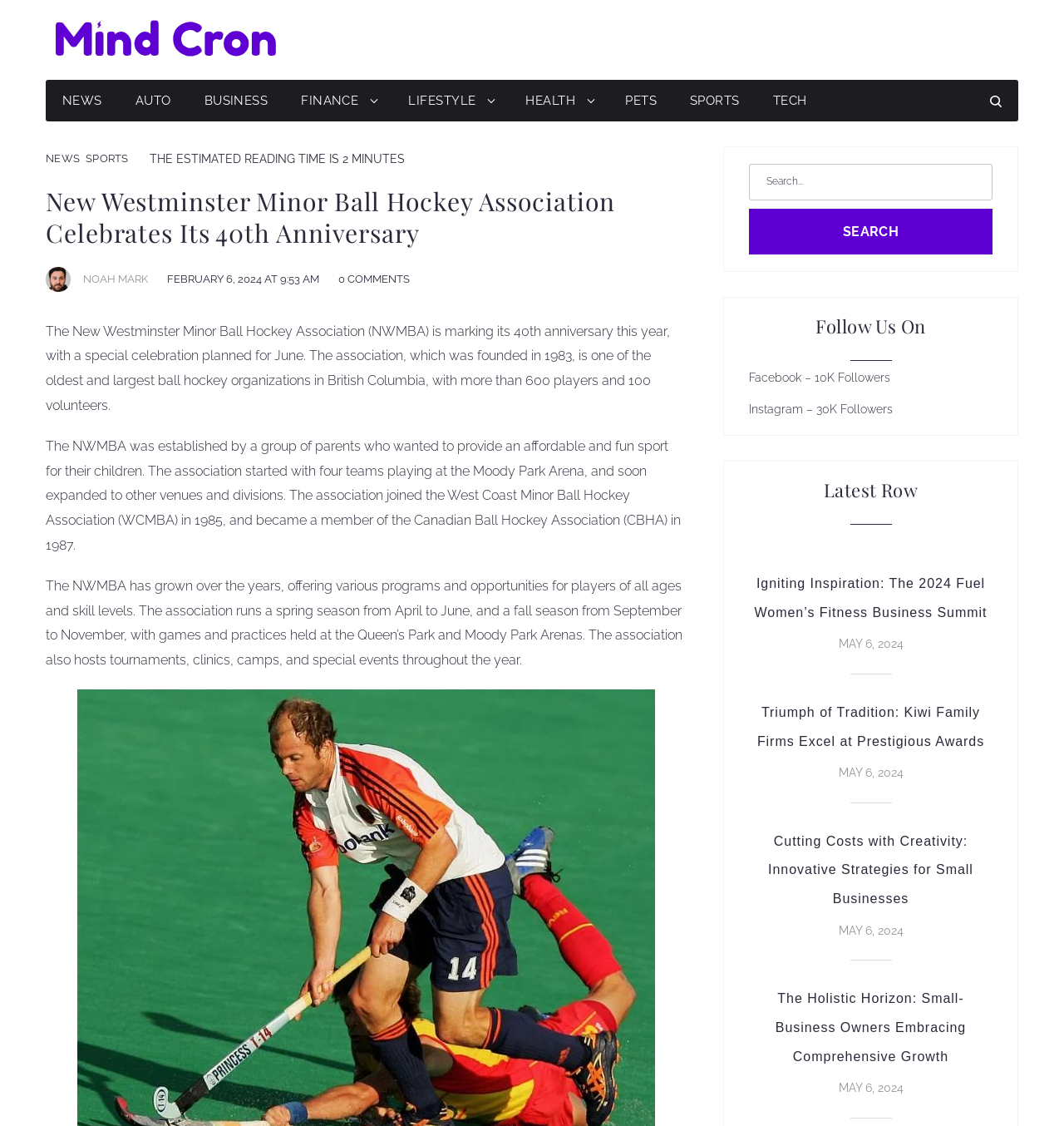Generate an in-depth caption that captures all aspects of the webpage.

The webpage is about the New Westminster Minor Ball Hockey Association (NWMBA) celebrating its 40th anniversary. At the top, there is a link to "Mind Cron" accompanied by an image, and a row of links to different categories such as "NEWS", "AUTO", "BUSINESS", and more. 

To the right of these links, there is a button and a search bar with a placeholder text "Search...". Below the search bar, there are links to follow the organization on social media platforms like Facebook and Instagram.

The main content of the webpage is divided into two sections. On the left, there is a header with the title "New Westminster Minor Ball Hockey Association Celebrates Its 40th Anniversary" and an image of a person named Noah. Below the header, there is a link to the author "NOAH MARK" and a timestamp "FEBRUARY 6, 2024 AT 9:53 AM". There is also a link to "0 COMMENTS" at the bottom.

On the right, there is a section titled "Latest Row" with four links to different news articles, each with a title and a date. The articles are about various topics such as a women's fitness business summit, Kiwi family firms, innovative strategies for small businesses, and small-business owners embracing comprehensive growth. Each article has a date "MAY 6, 2024" below its title.